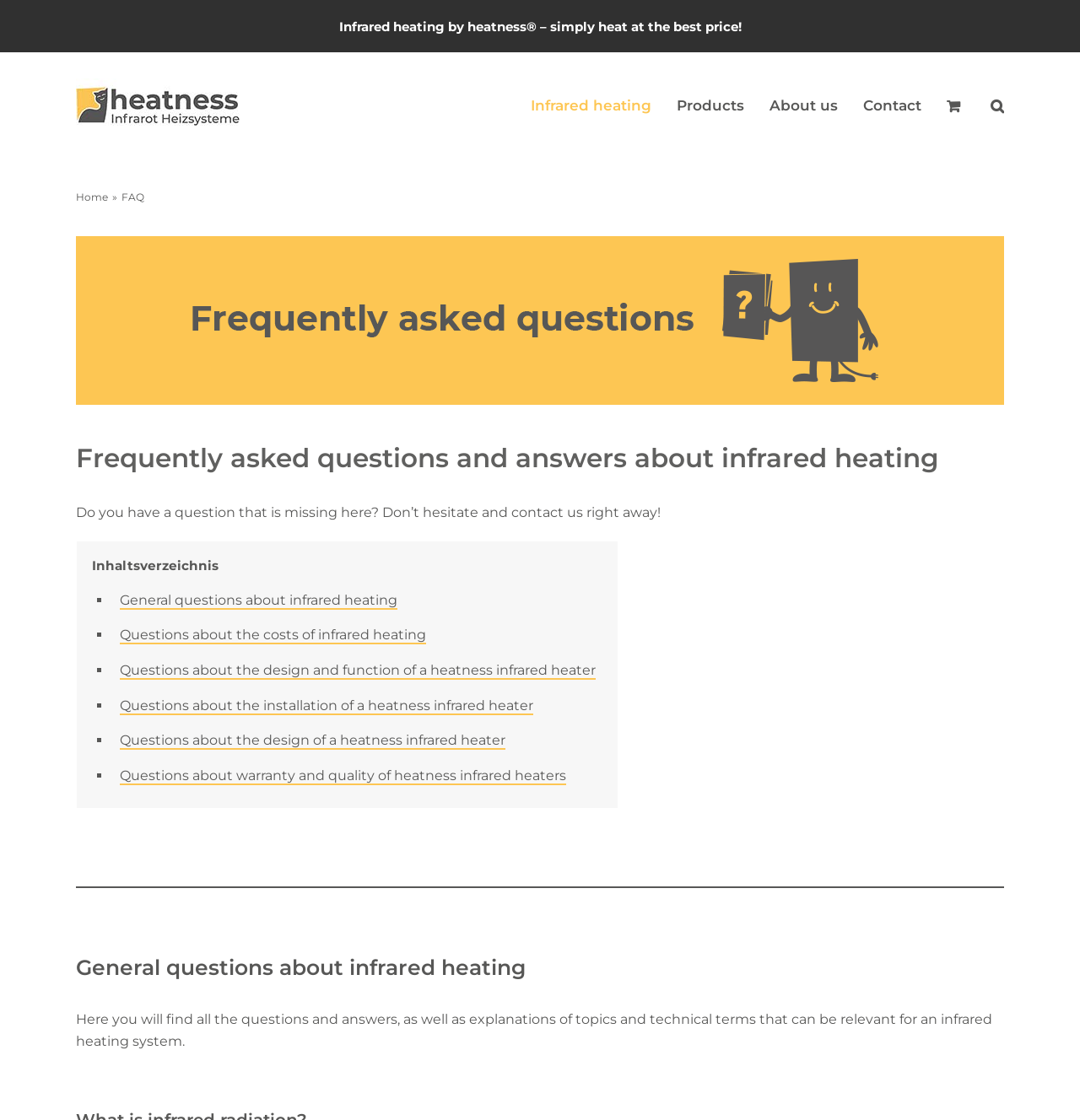Identify the bounding box coordinates of the area that should be clicked in order to complete the given instruction: "Check the recent posts". The bounding box coordinates should be four float numbers between 0 and 1, i.e., [left, top, right, bottom].

None